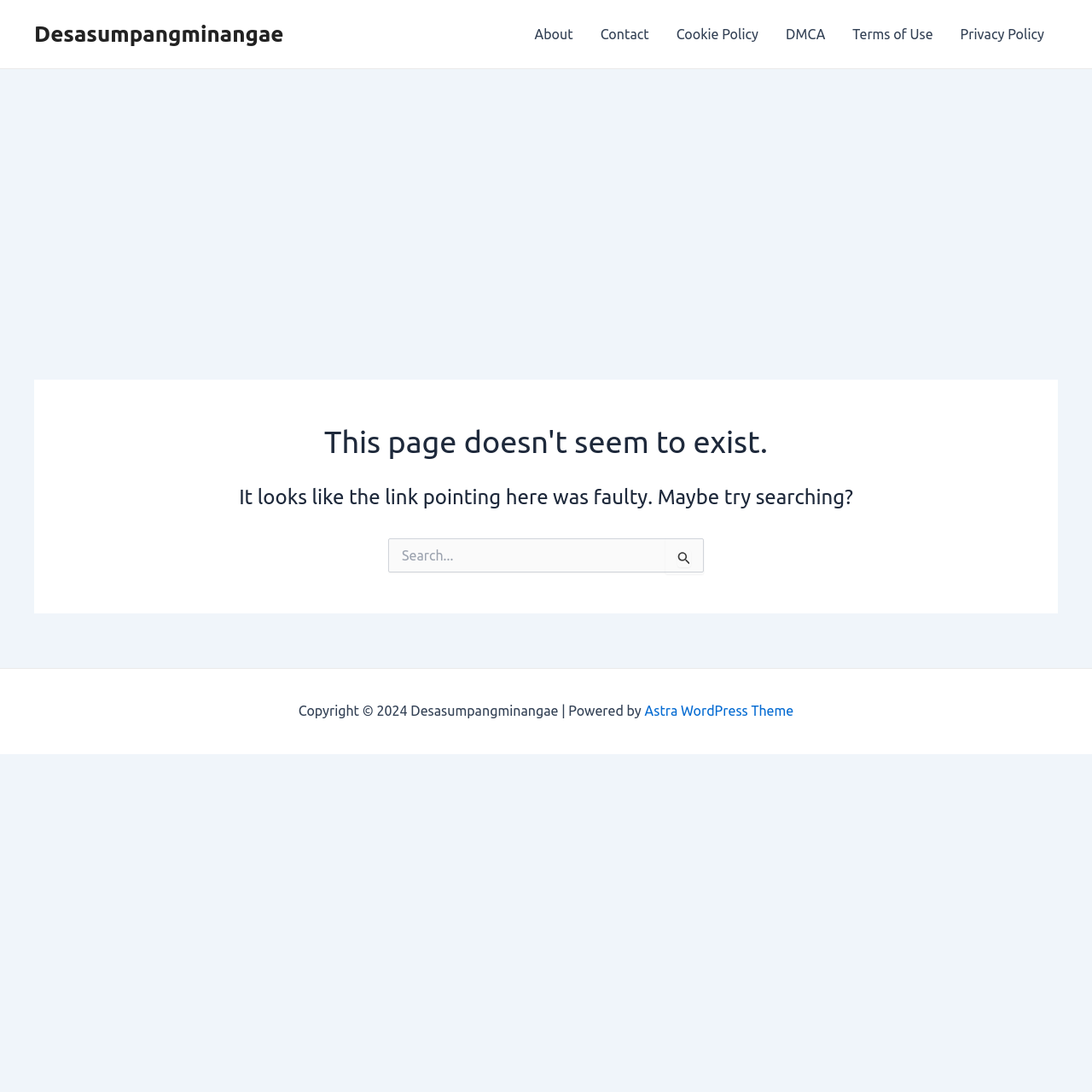How many navigation links are available?
Provide a fully detailed and comprehensive answer to the question.

The navigation section is located at the top of the page, and it contains 6 links: 'About', 'Contact', 'Cookie Policy', 'DMCA', 'Terms of Use', and 'Privacy Policy'.